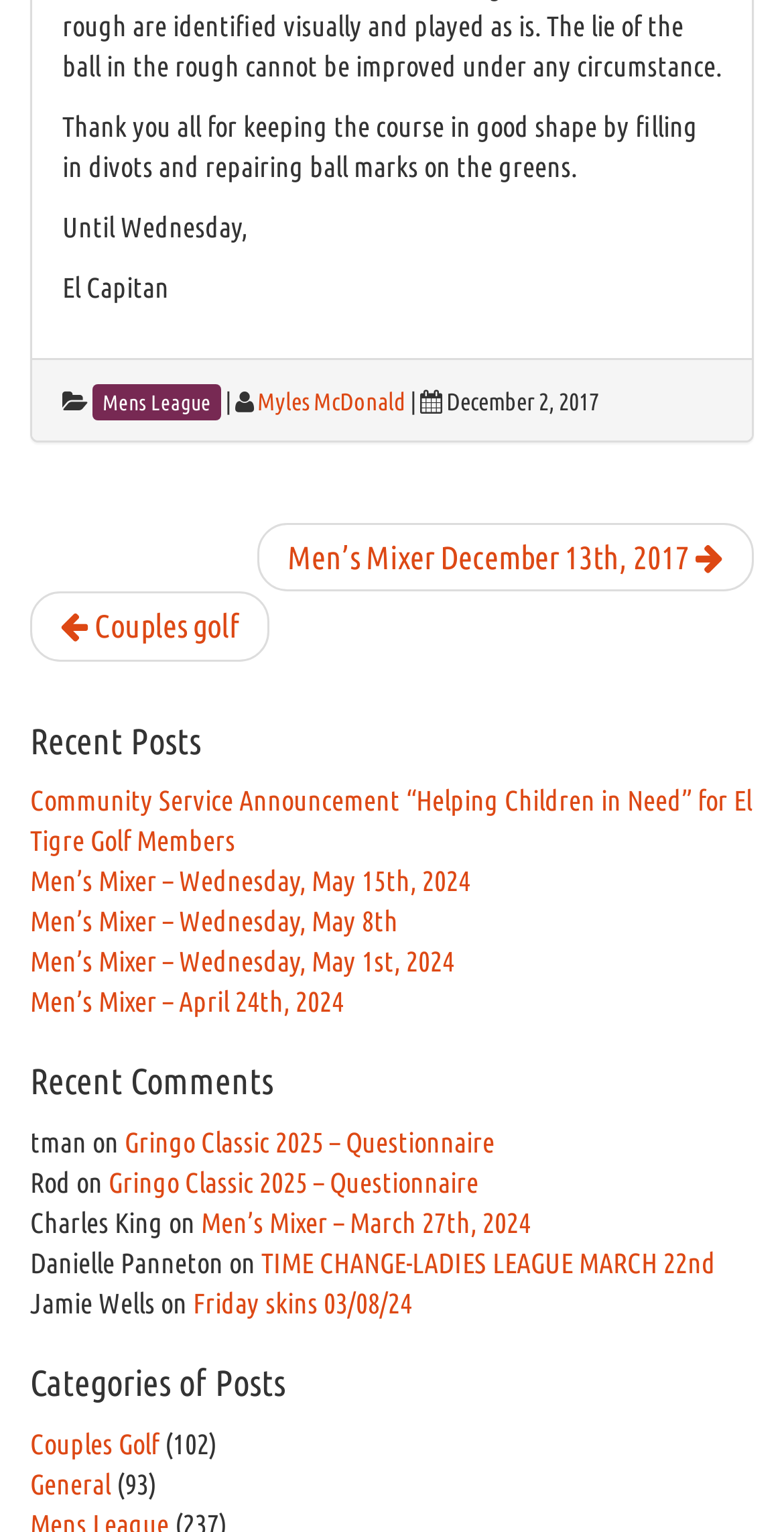Mark the bounding box of the element that matches the following description: "Myles McDonald".

[0.328, 0.253, 0.518, 0.27]